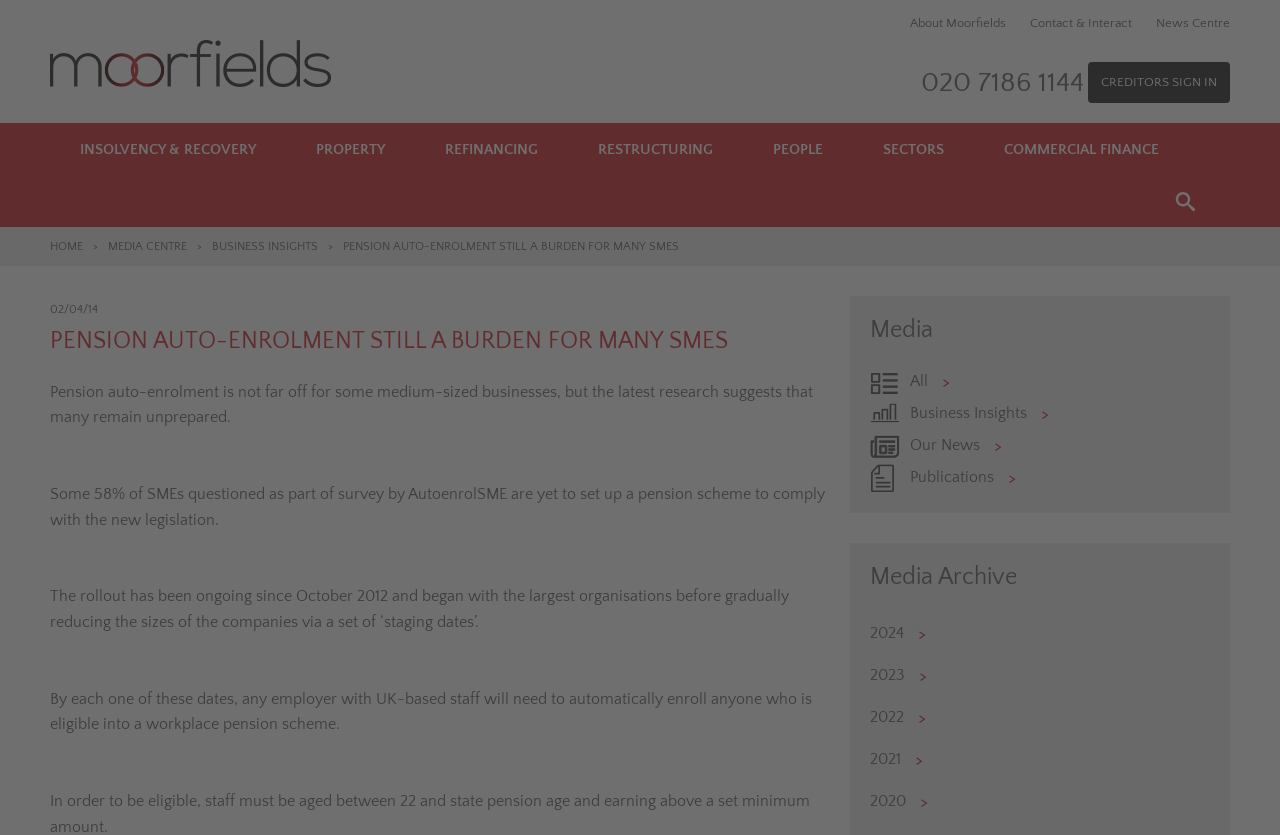Identify the bounding box coordinates of the clickable region necessary to fulfill the following instruction: "Go to About Moorfields". The bounding box coordinates should be four float numbers between 0 and 1, i.e., [left, top, right, bottom].

[0.711, 0.019, 0.786, 0.036]